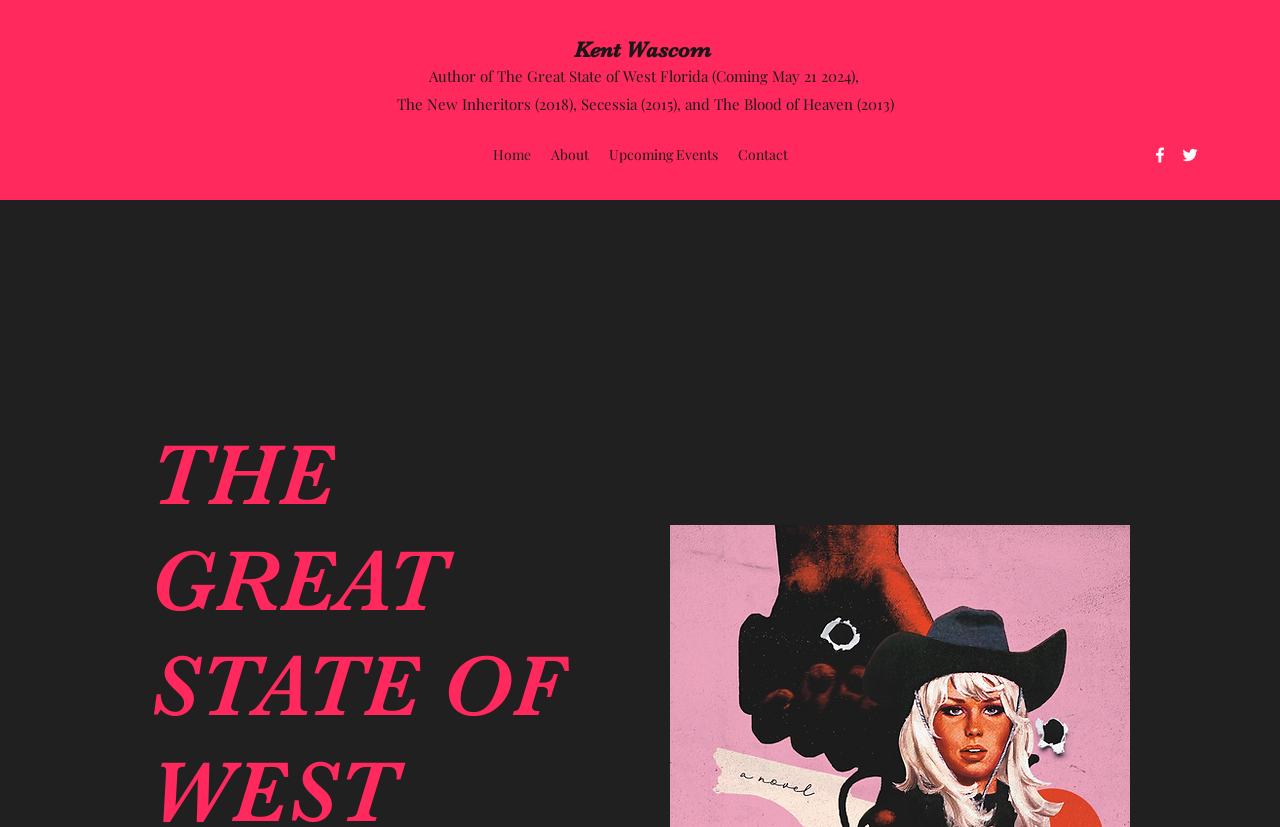Consider the image and give a detailed and elaborate answer to the question: 
What is the author's name?

The author's name is mentioned in the link 'Kent Wascom' at the top of the page, which suggests that the website is about the author and his works.